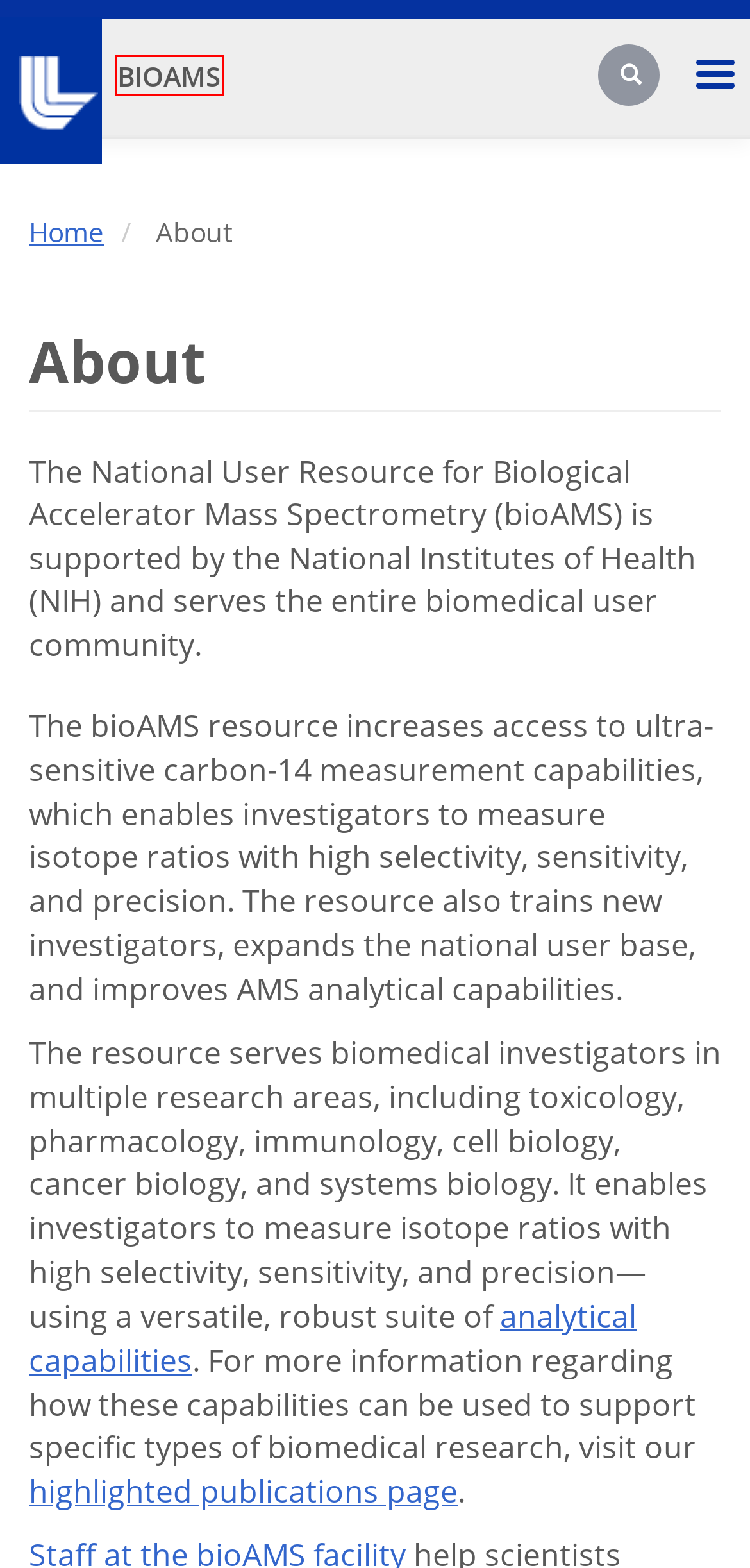A screenshot of a webpage is given with a red bounding box around a UI element. Choose the description that best matches the new webpage shown after clicking the element within the red bounding box. Here are the candidates:
A. Highlighted Publications | BioAMS
B. National Nuclear Security Administration | Department of Energy
C. Two-color Cavity Ringdown Spectroscopy | BioAMS
D. BioAMS
E. Department of Energy
F. Capabilities and Techniques | BioAMS
G. Parallel Accelerator Molecular Mass Spectrometry (PAMMS) | BioAMS
H. Lawrence Livermore National Laboratory

D